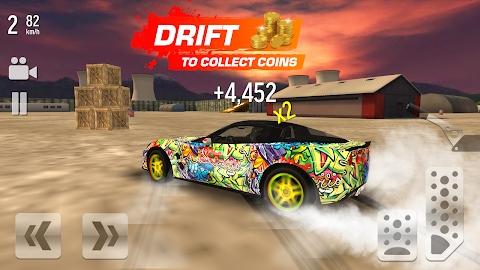What is the instruction given to players above the car?
Please give a detailed answer to the question using the information shown in the image.

A prominent banner above the car displays the instruction 'DRIFT TO COLLECT COINS', emphasizing the importance of drifting to collect coins in the game.